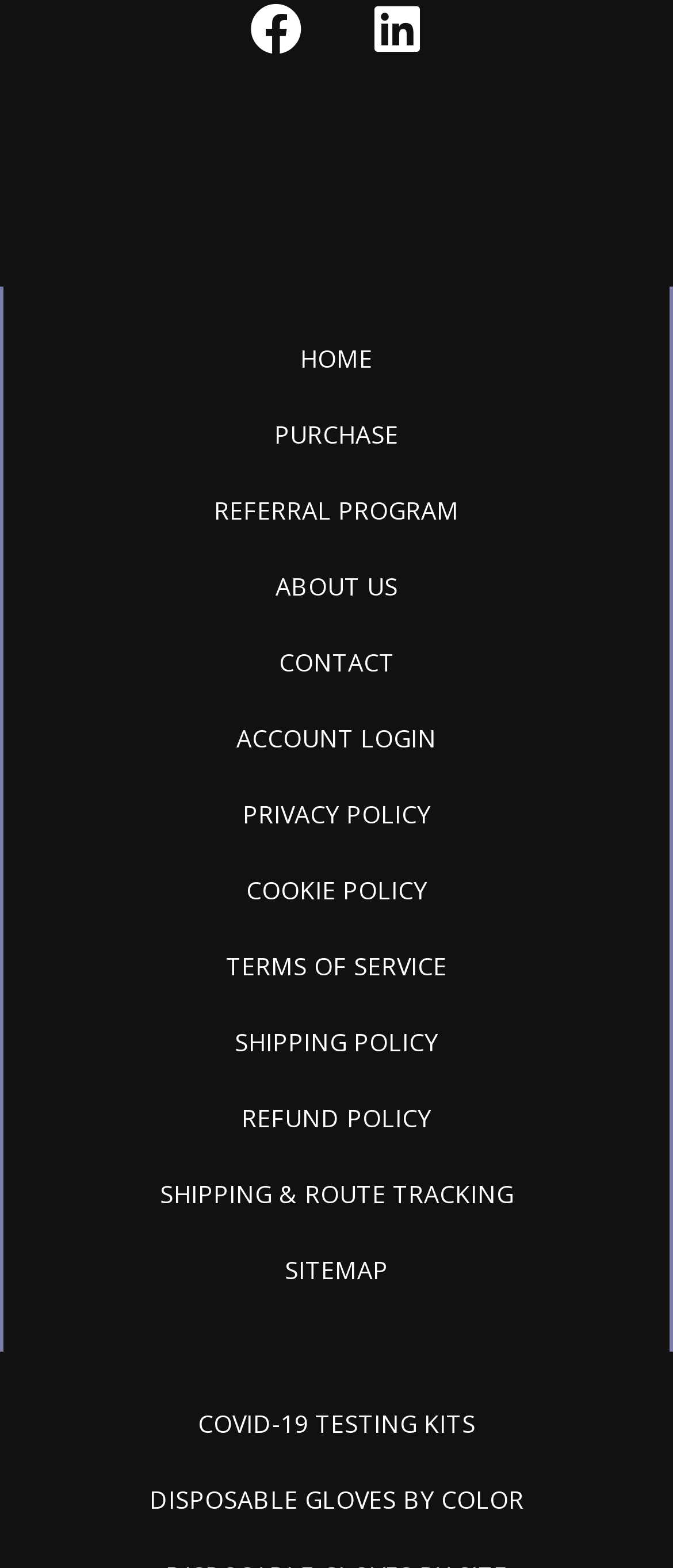What is the topmost link on the webpage?
Answer the question with a thorough and detailed explanation.

By analyzing the bounding box coordinates, I found that the link with the smallest y1 value is 'US FDA Verified Registration for 2023.' which is located at [0.051, 0.1, 0.626, 0.121]. This indicates that it is the topmost link on the webpage.